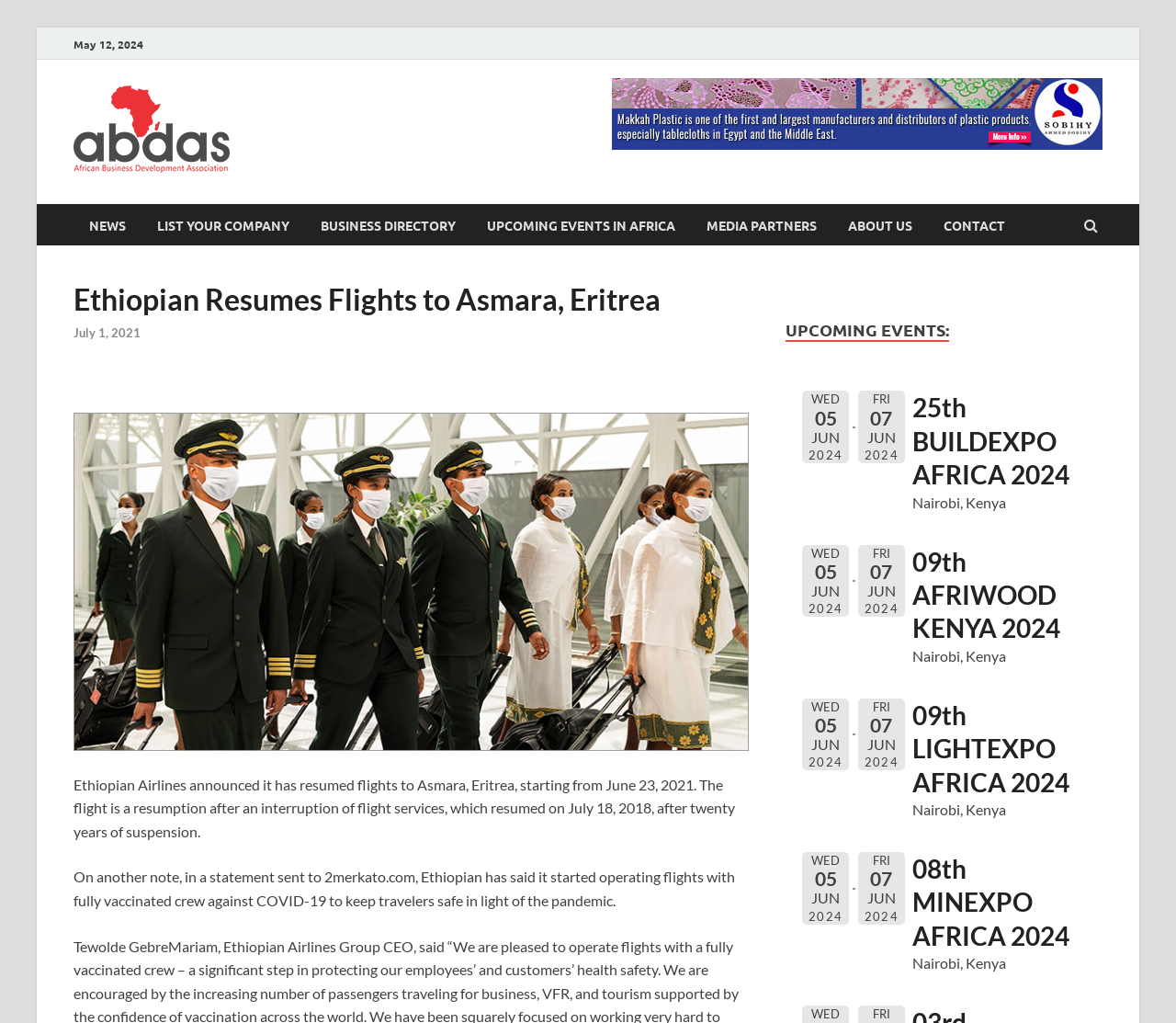Respond with a single word or phrase to the following question:
What is the name of the airline that resumed flights to Asmara, Eritrea?

Ethiopian Airlines